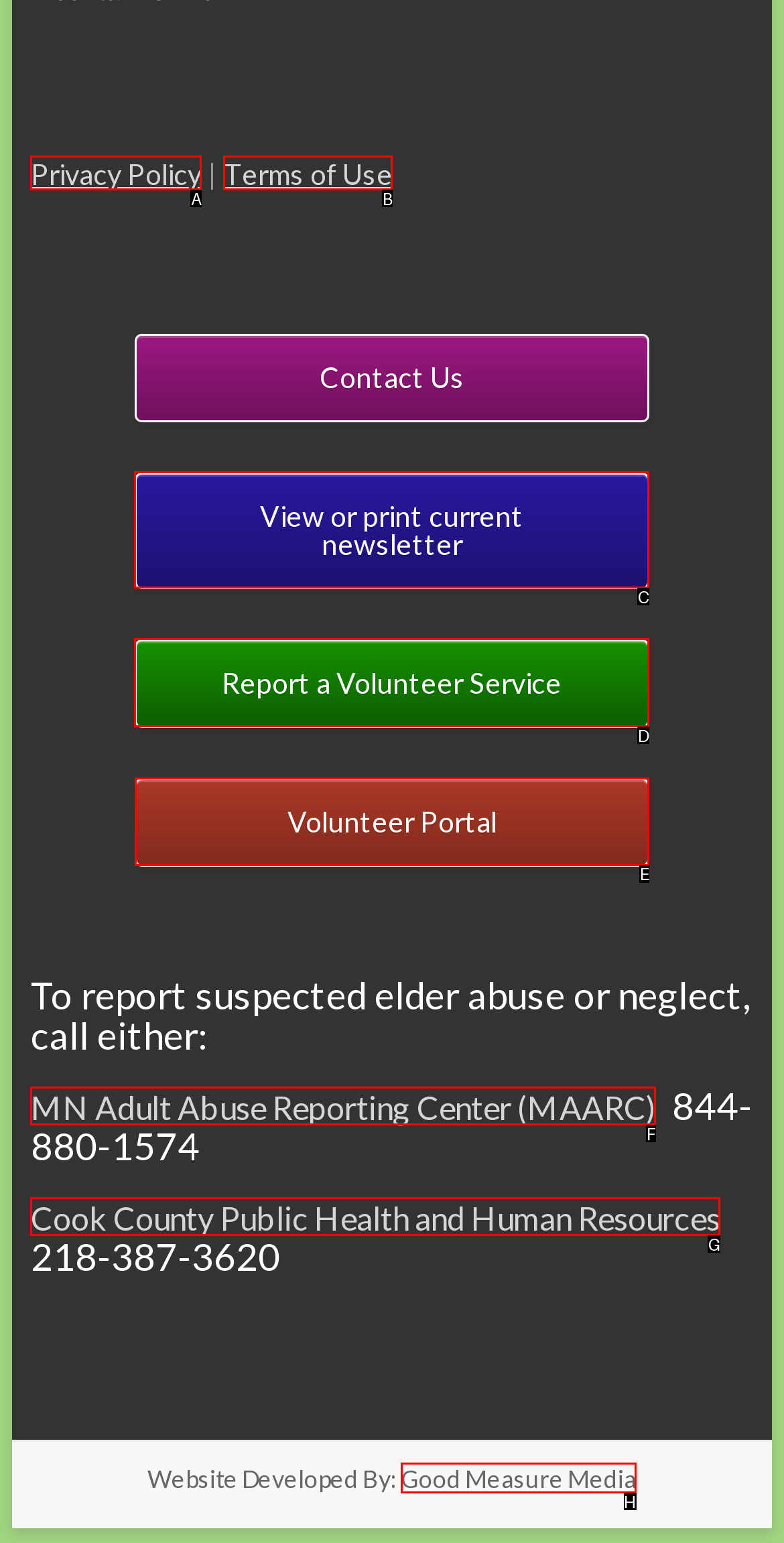Identify the appropriate lettered option to execute the following task: Visit the volunteer portal
Respond with the letter of the selected choice.

E